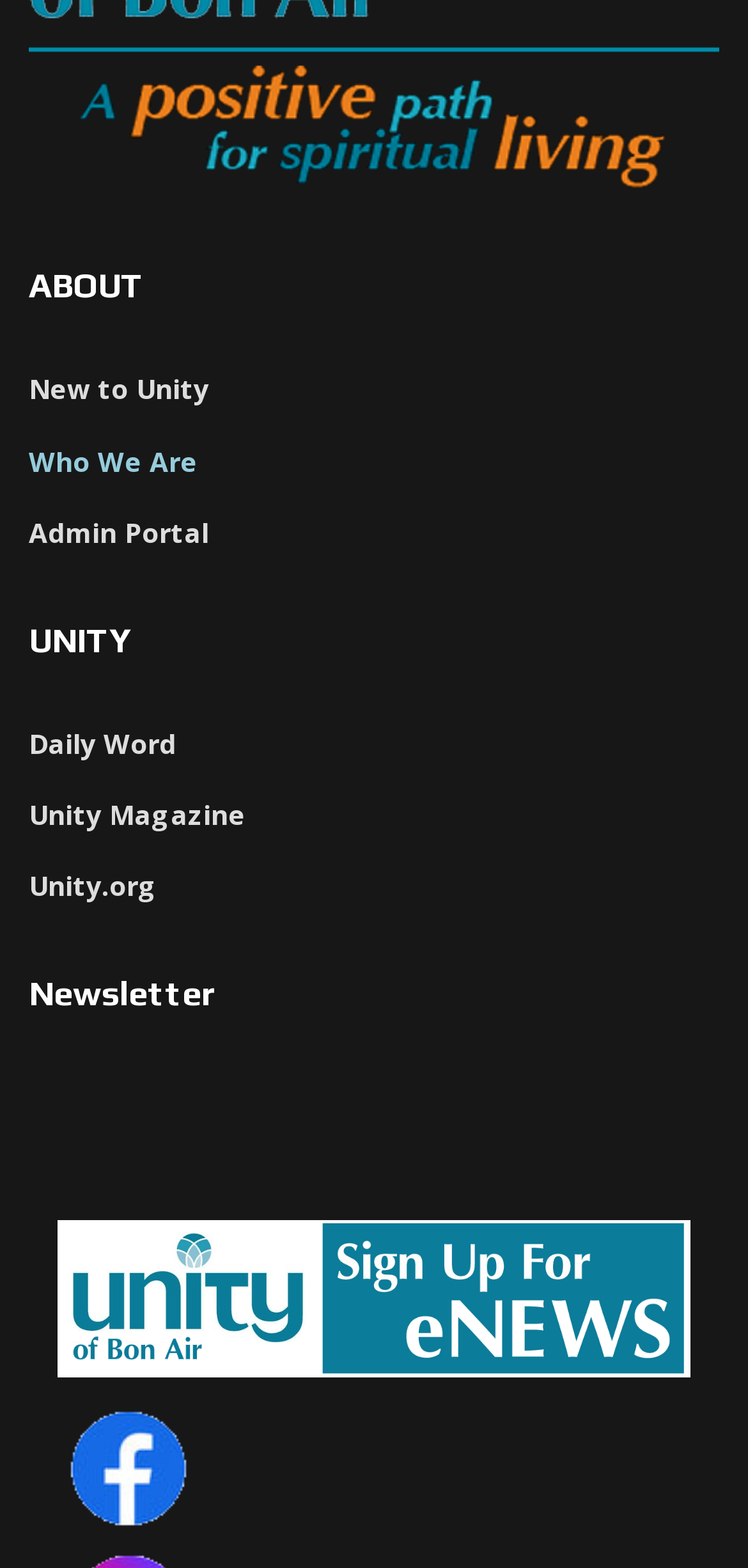What is the text of the second heading on the webpage?
Answer with a single word or phrase by referring to the visual content.

UNITY